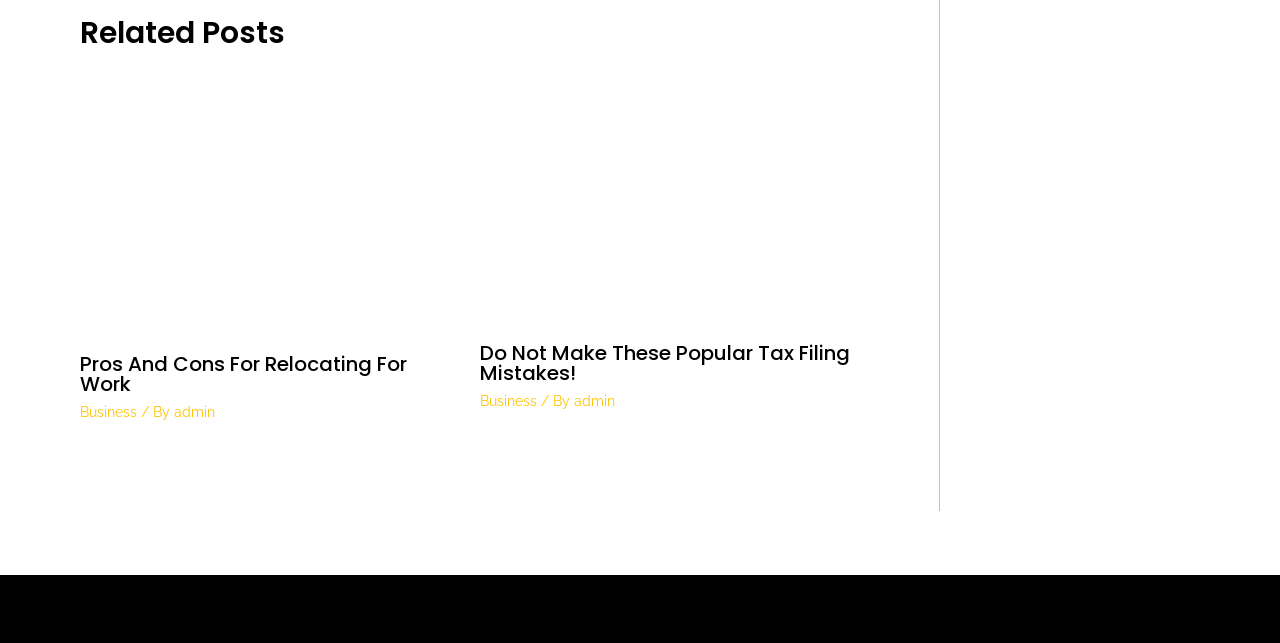Please identify the bounding box coordinates of the element that needs to be clicked to perform the following instruction: "Click on the link to Business".

[0.062, 0.628, 0.107, 0.653]